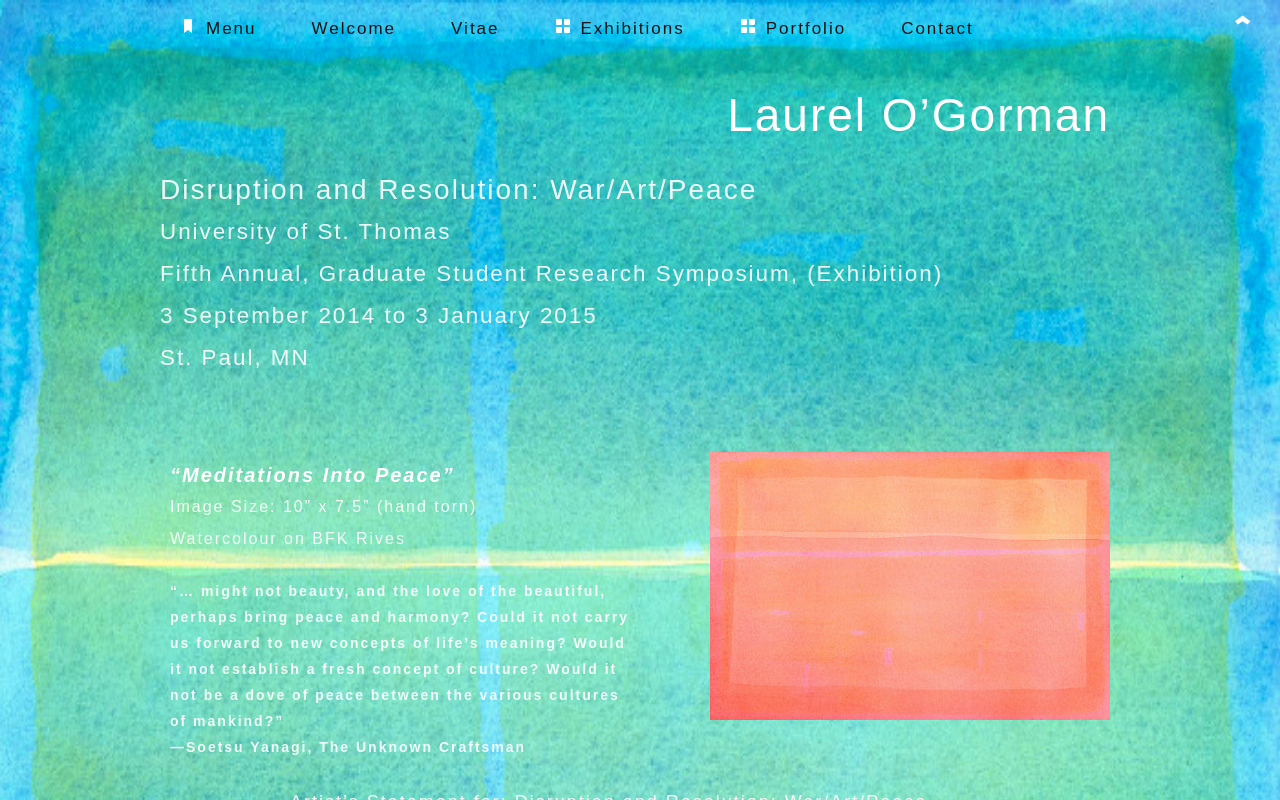Provide a short answer to the following question with just one word or phrase: What is the name of the artist?

Laurel O'Gorman